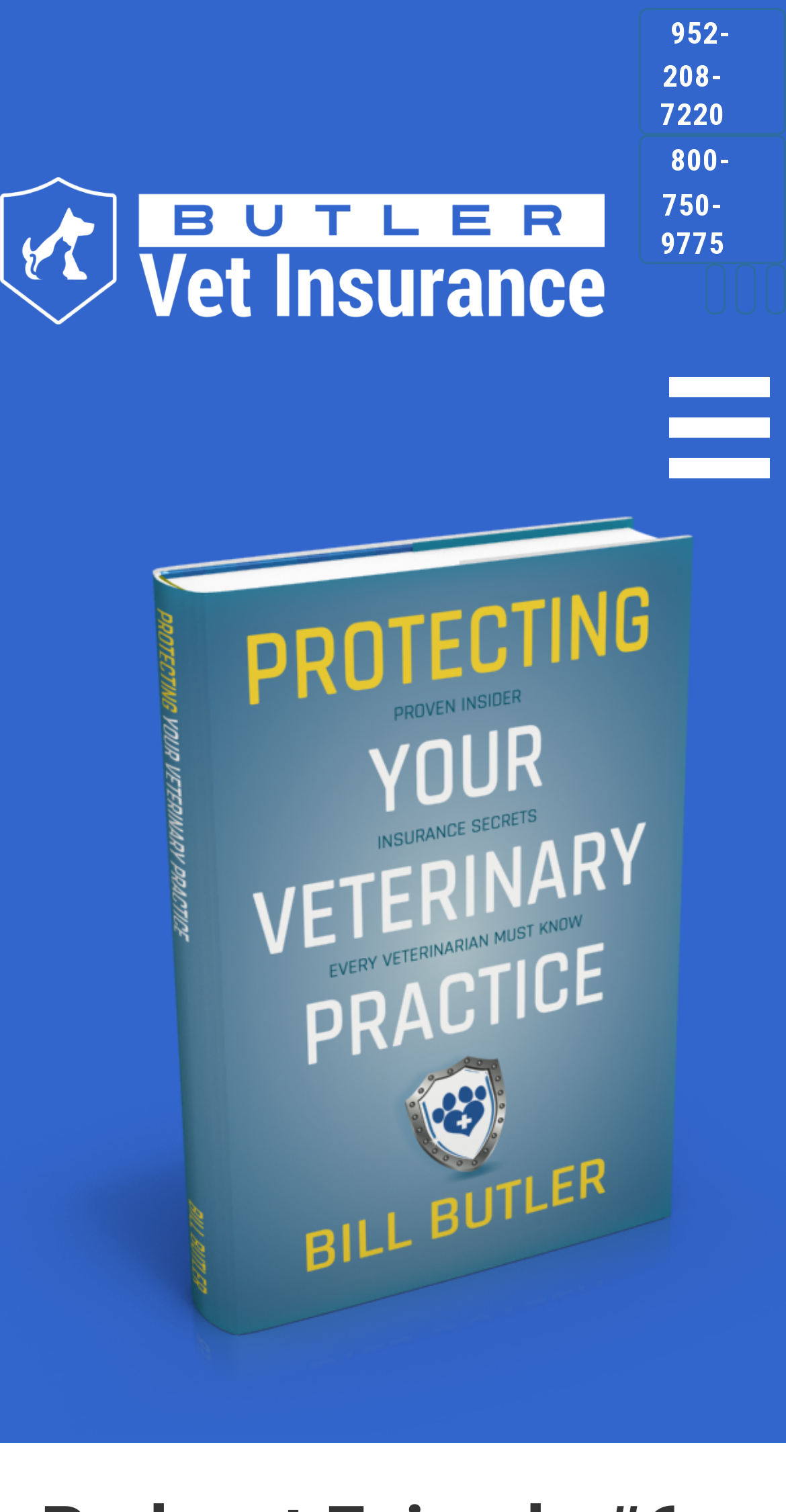Answer the following inquiry with a single word or phrase:
How many images are on the webpage?

3